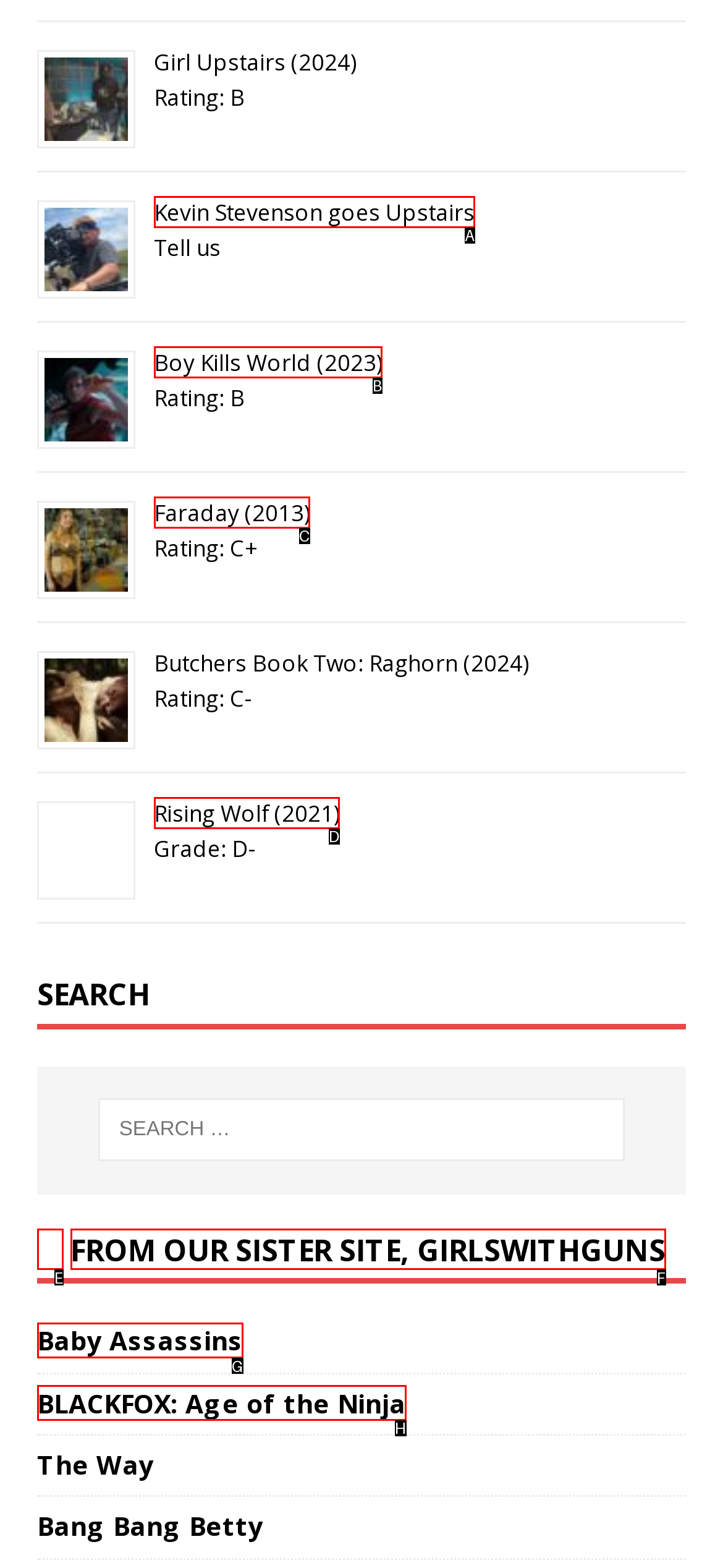Which option best describes: Boy Kills World (2023)
Respond with the letter of the appropriate choice.

B